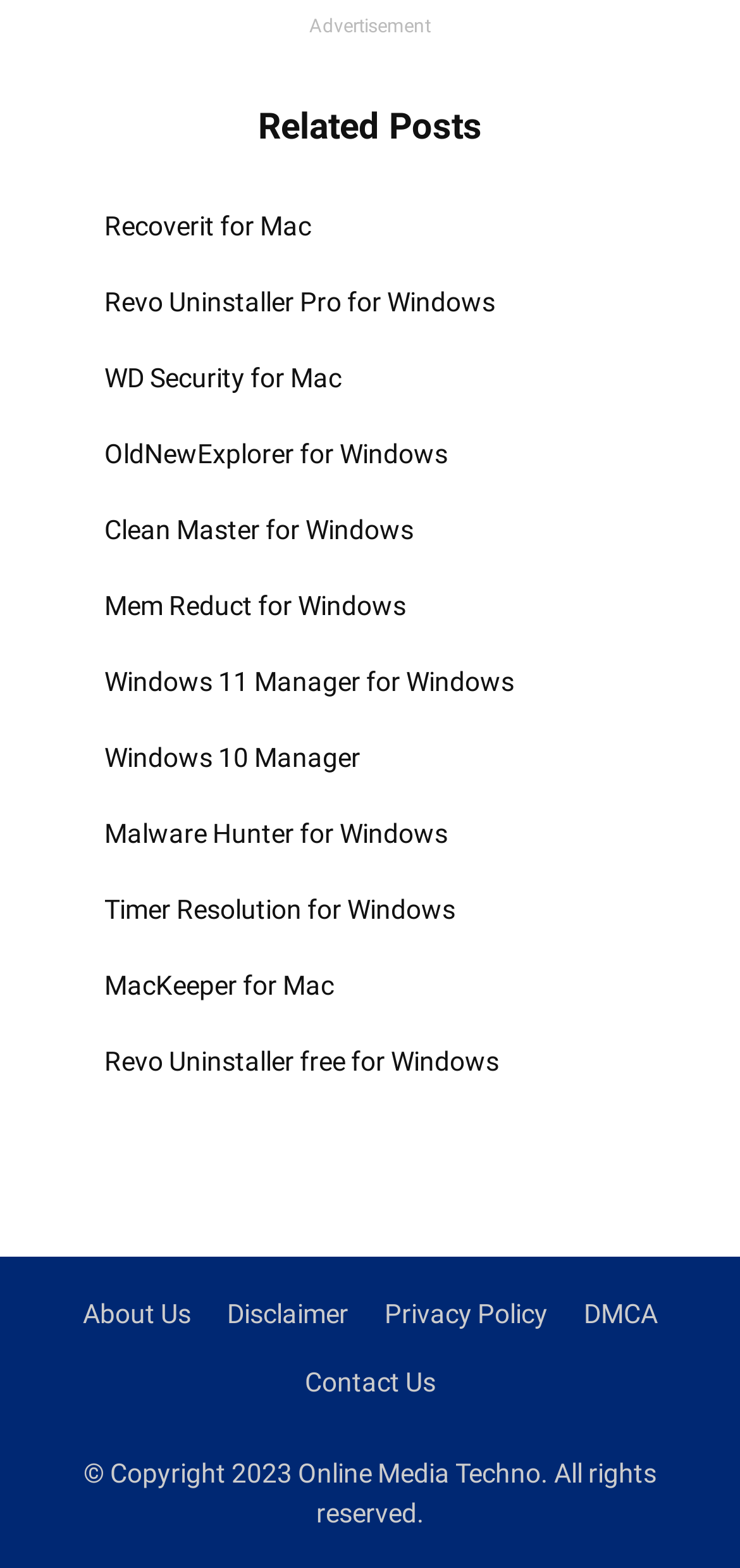Using the description: "DMCA", determine the UI element's bounding box coordinates. Ensure the coordinates are in the format of four float numbers between 0 and 1, i.e., [left, top, right, bottom].

[0.788, 0.828, 0.888, 0.848]